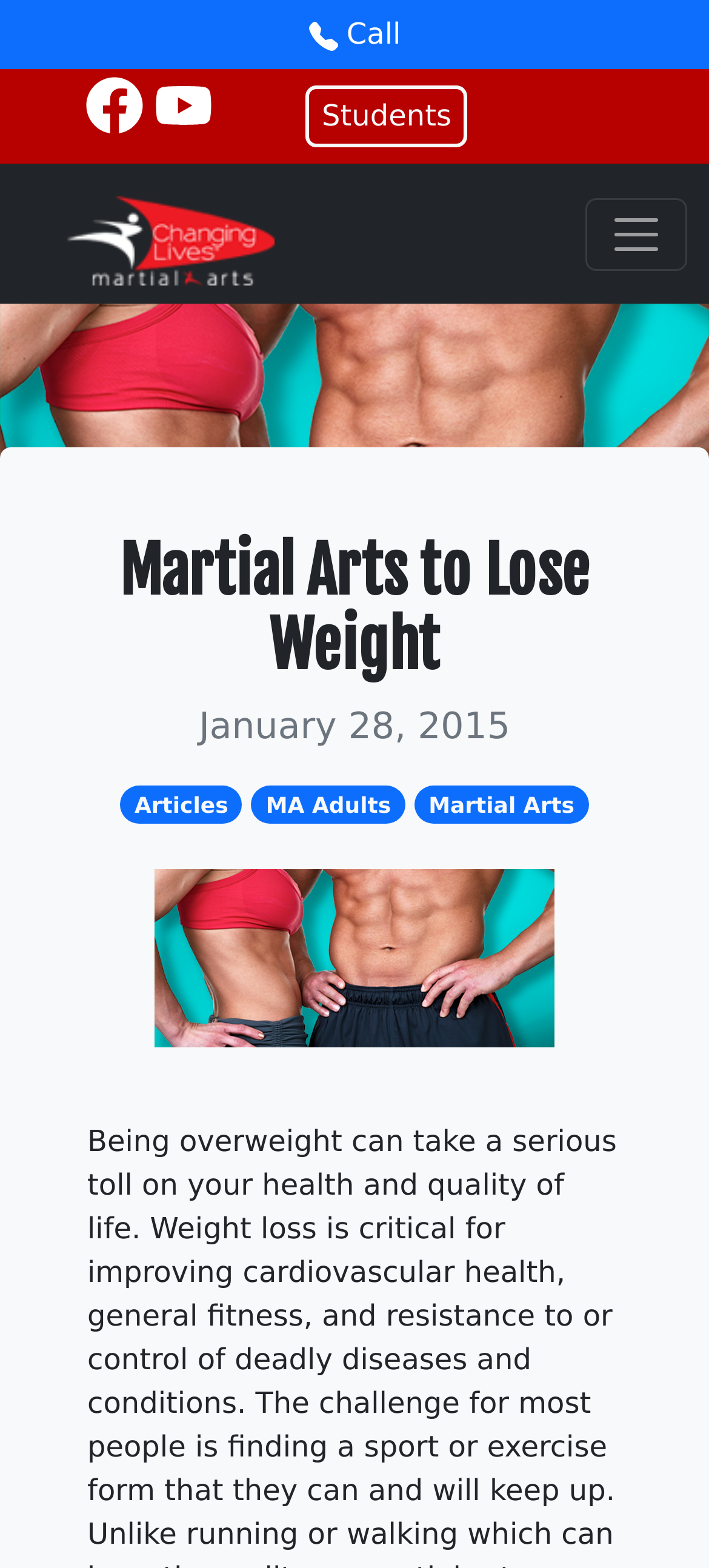Locate the bounding box of the UI element described by: "MA Adults" in the given webpage screenshot.

[0.355, 0.501, 0.571, 0.525]